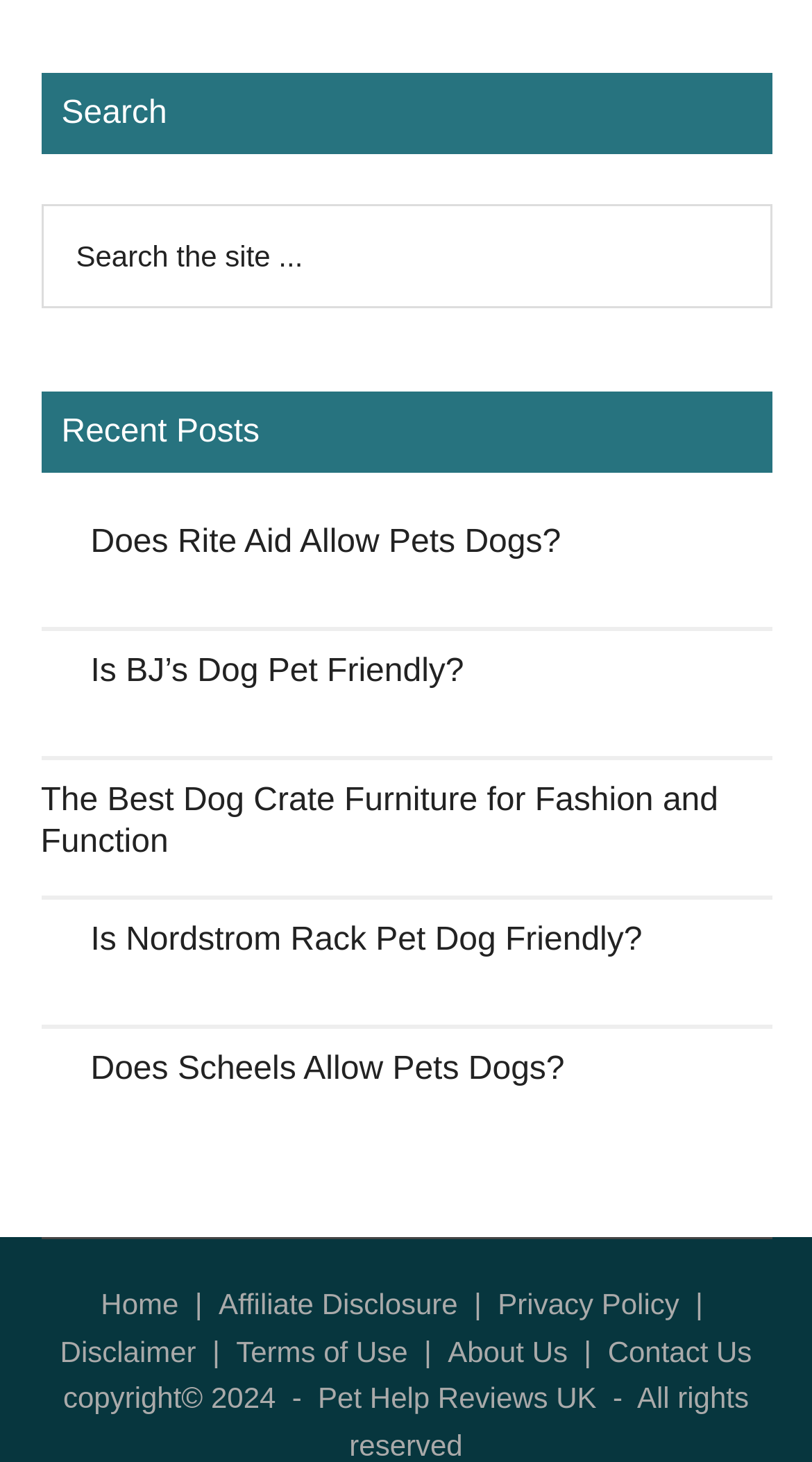Answer the question using only a single word or phrase: 
What type of links are available at the bottom of the webpage?

Policy and about links